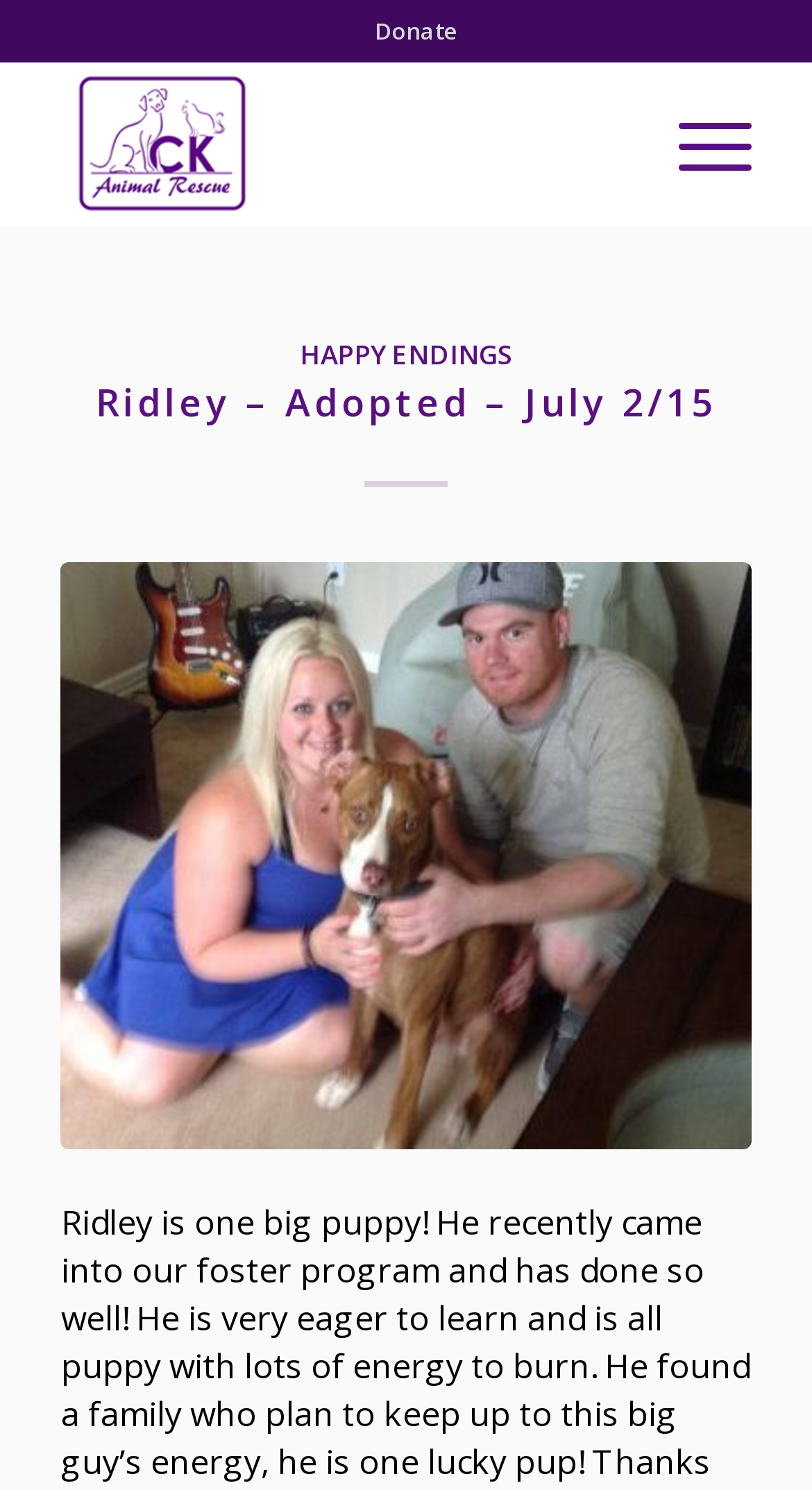Please identify the primary heading of the webpage and give its text content.

Ridley – Adopted – July 2/15